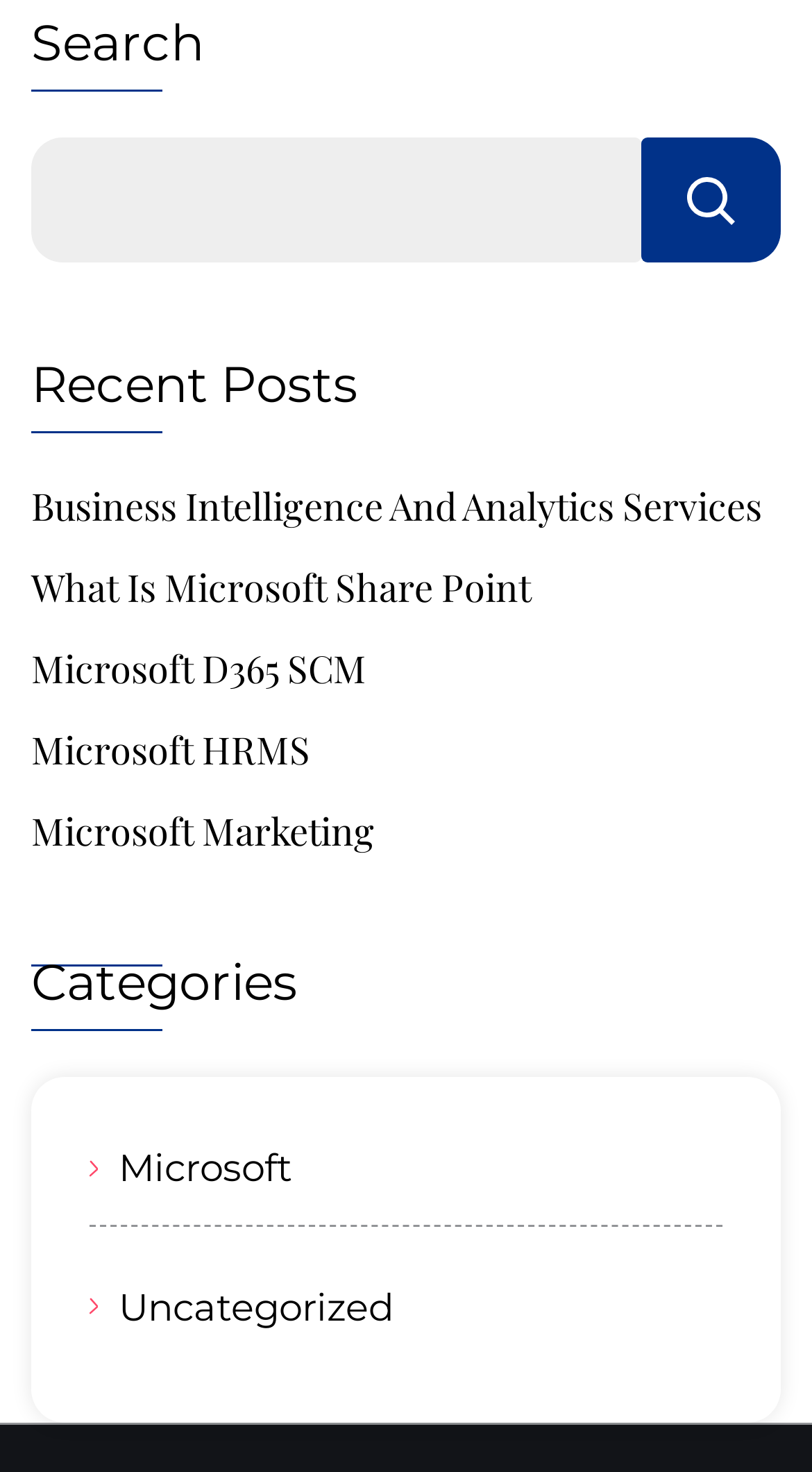How many links are under the 'Recent Posts' heading?
Provide a one-word or short-phrase answer based on the image.

5